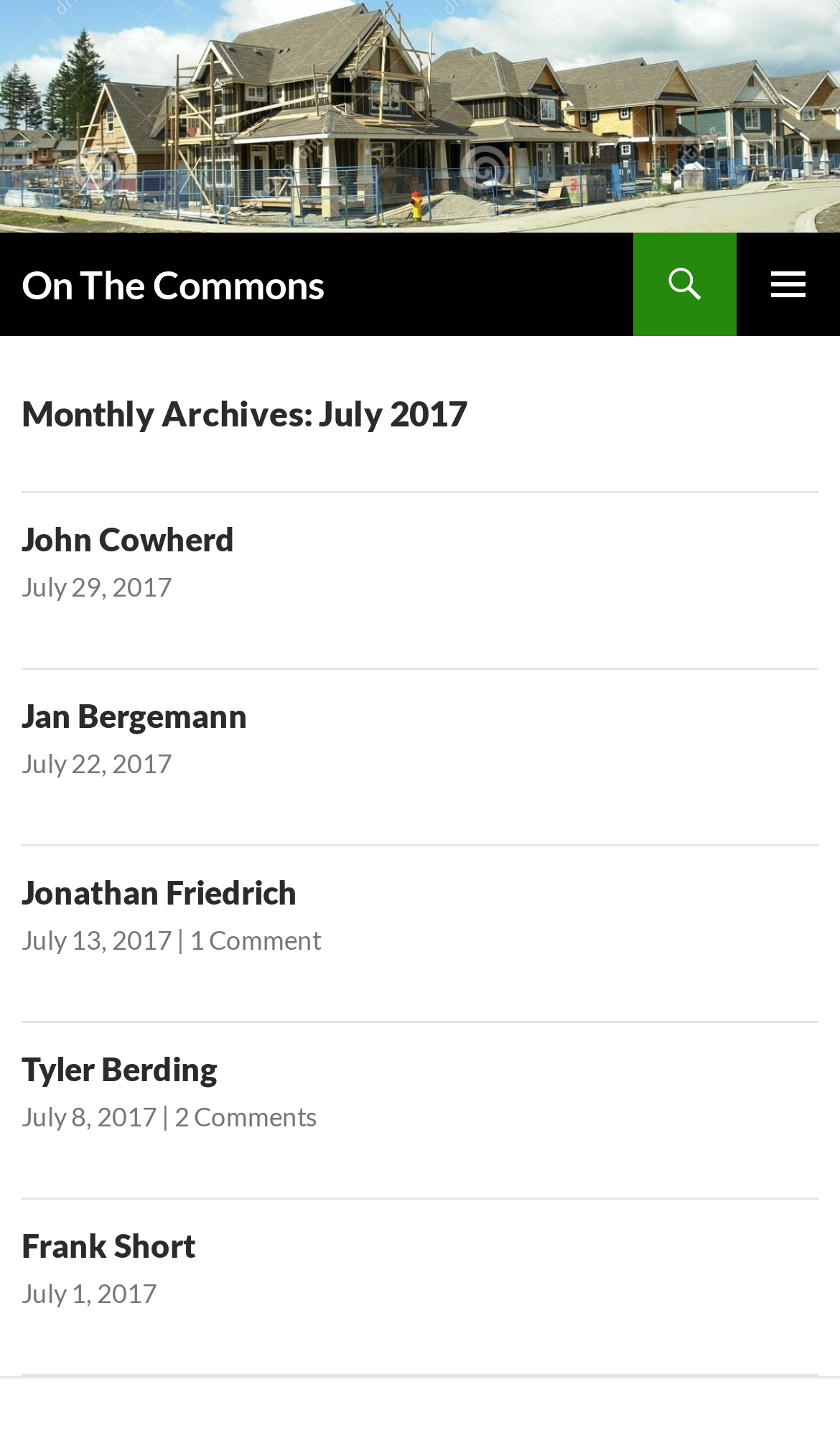For the given element description Primary Menu, determine the bounding box coordinates of the UI element. The coordinates should follow the format (top-left x, top-left y, bottom-right x, bottom-right y) and be within the range of 0 to 1.

[0.877, 0.162, 1.0, 0.233]